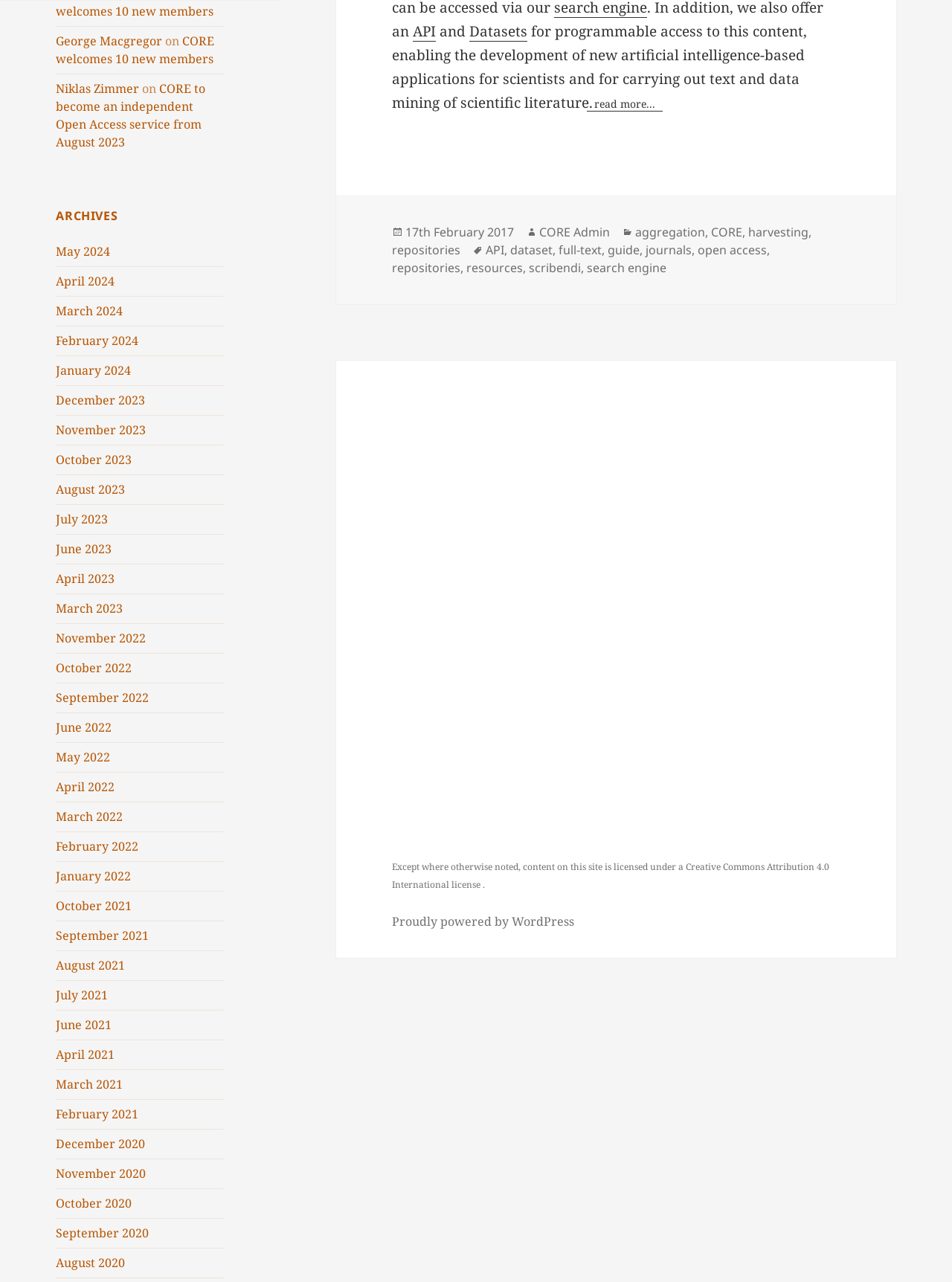What is the type of access provided by the API?
Refer to the image and provide a concise answer in one word or phrase.

programmable access